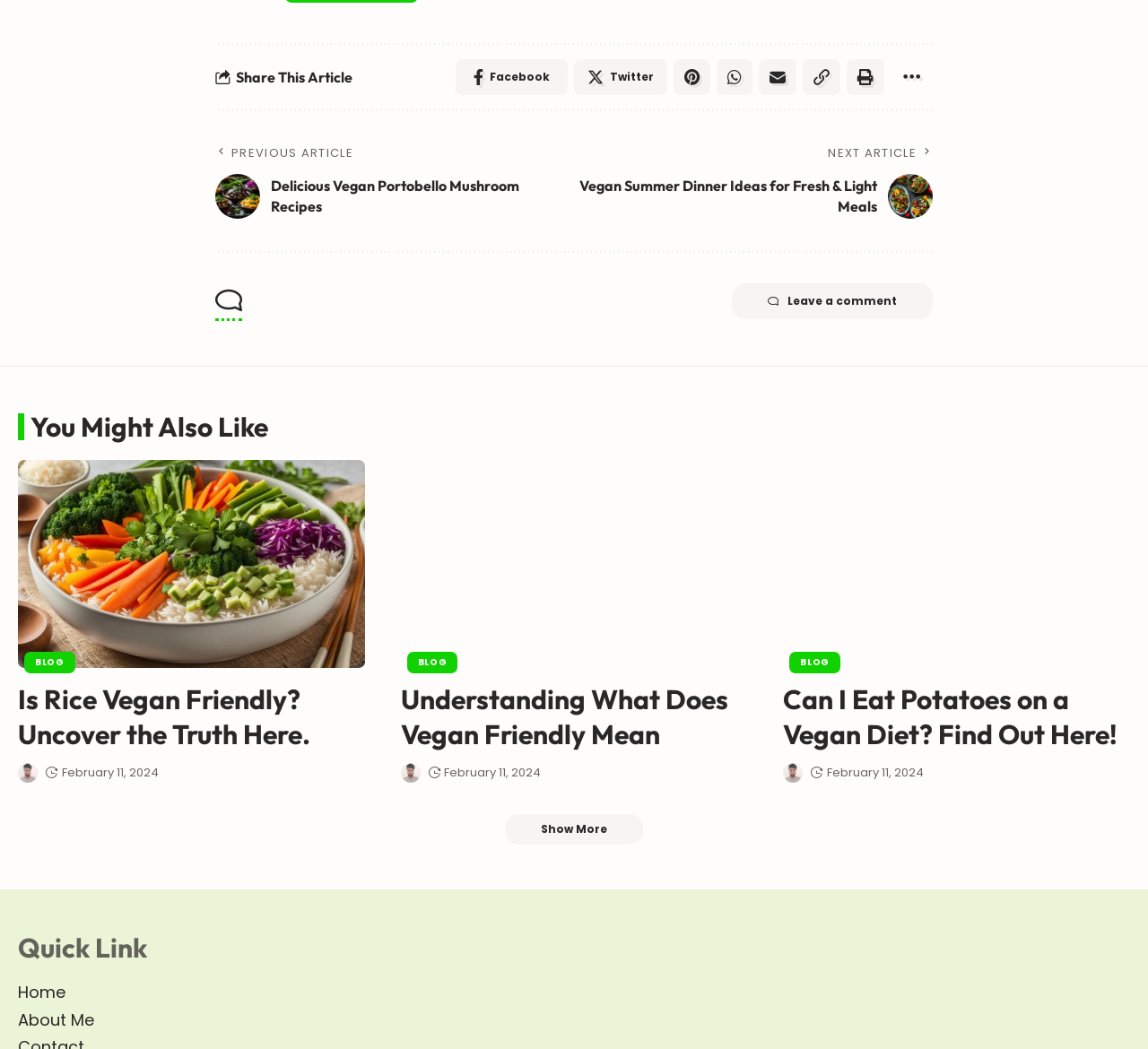Provide a brief response using a word or short phrase to this question:
What is the purpose of the buttons at the top?

Share article